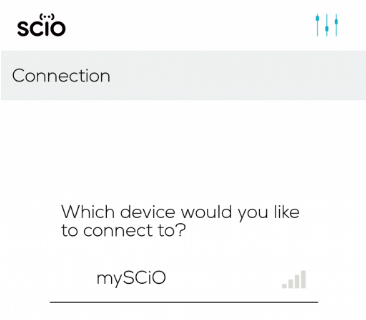Provide a thorough and detailed caption for the image.

The image depicts a user interface screen from the SCiO Lab Mobile application, titled "Connection." It features a prompt asking, "Which device would you like to connect to?" below which is the name of a device, "mySCiO," accompanied by a signal strength indicator. The design suggests a clean and modern aesthetic, utilizing a light background with minimalist text. The interface likely guides the user through the process of connecting their SCiO device, indicating that it is part of a setup or connection phase within the app. This scene is instrumental for users who are setting up or troubleshooting their SCiO sensor connection.